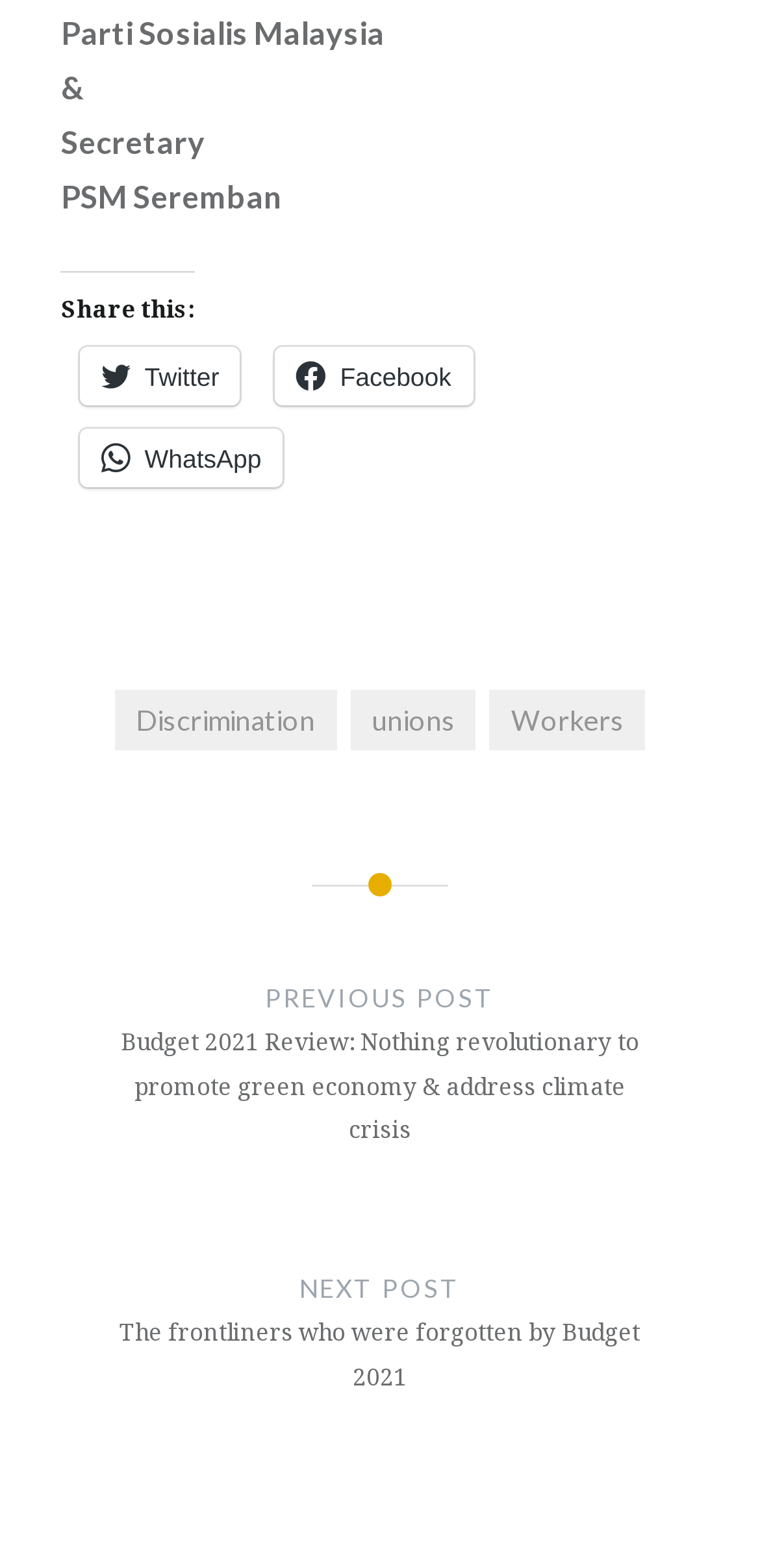Pinpoint the bounding box coordinates for the area that should be clicked to perform the following instruction: "Share on Twitter".

[0.106, 0.222, 0.317, 0.259]